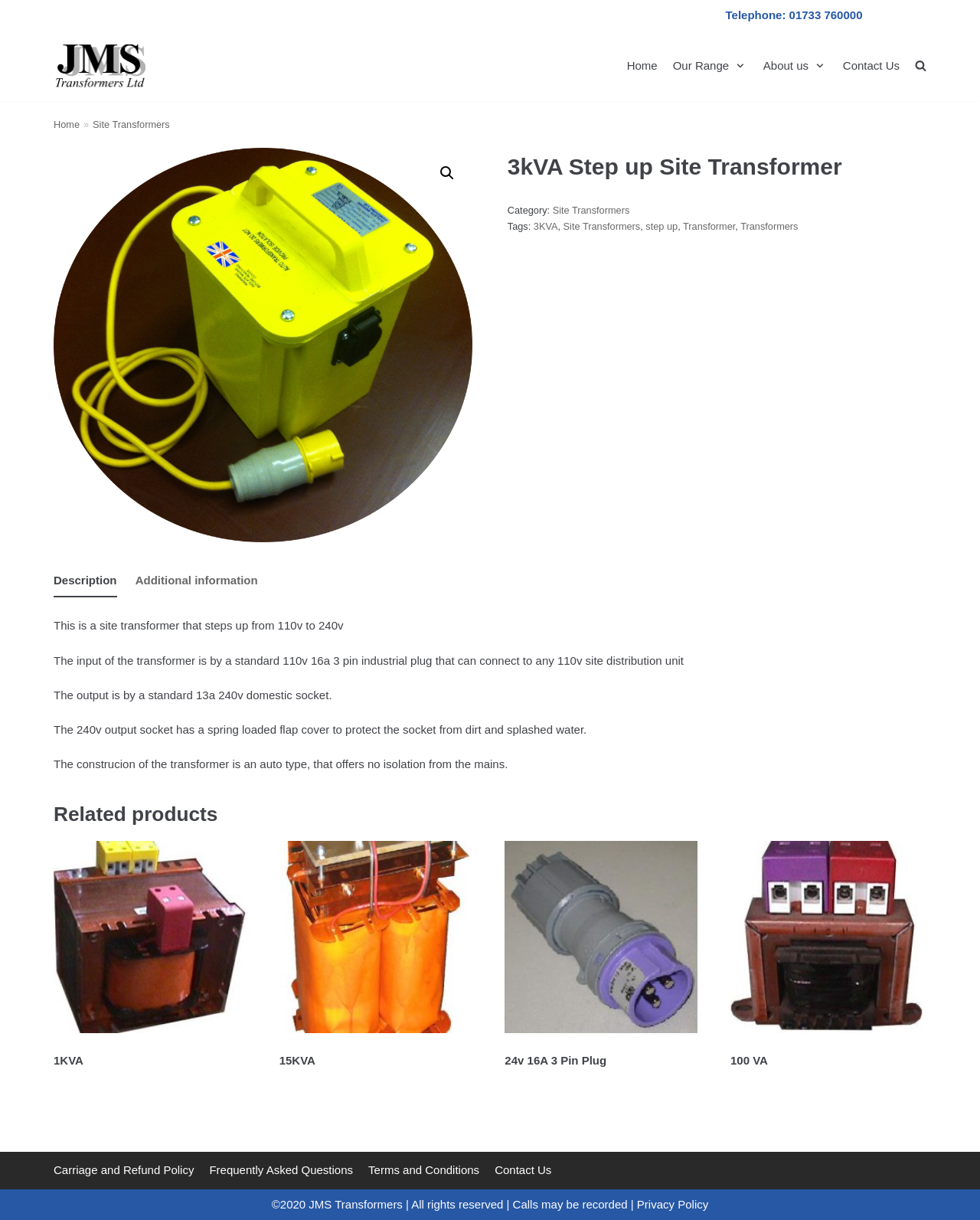Locate the bounding box coordinates of the UI element described by: "Members". Provide the coordinates as four float numbers between 0 and 1, formatted as [left, top, right, bottom].

None